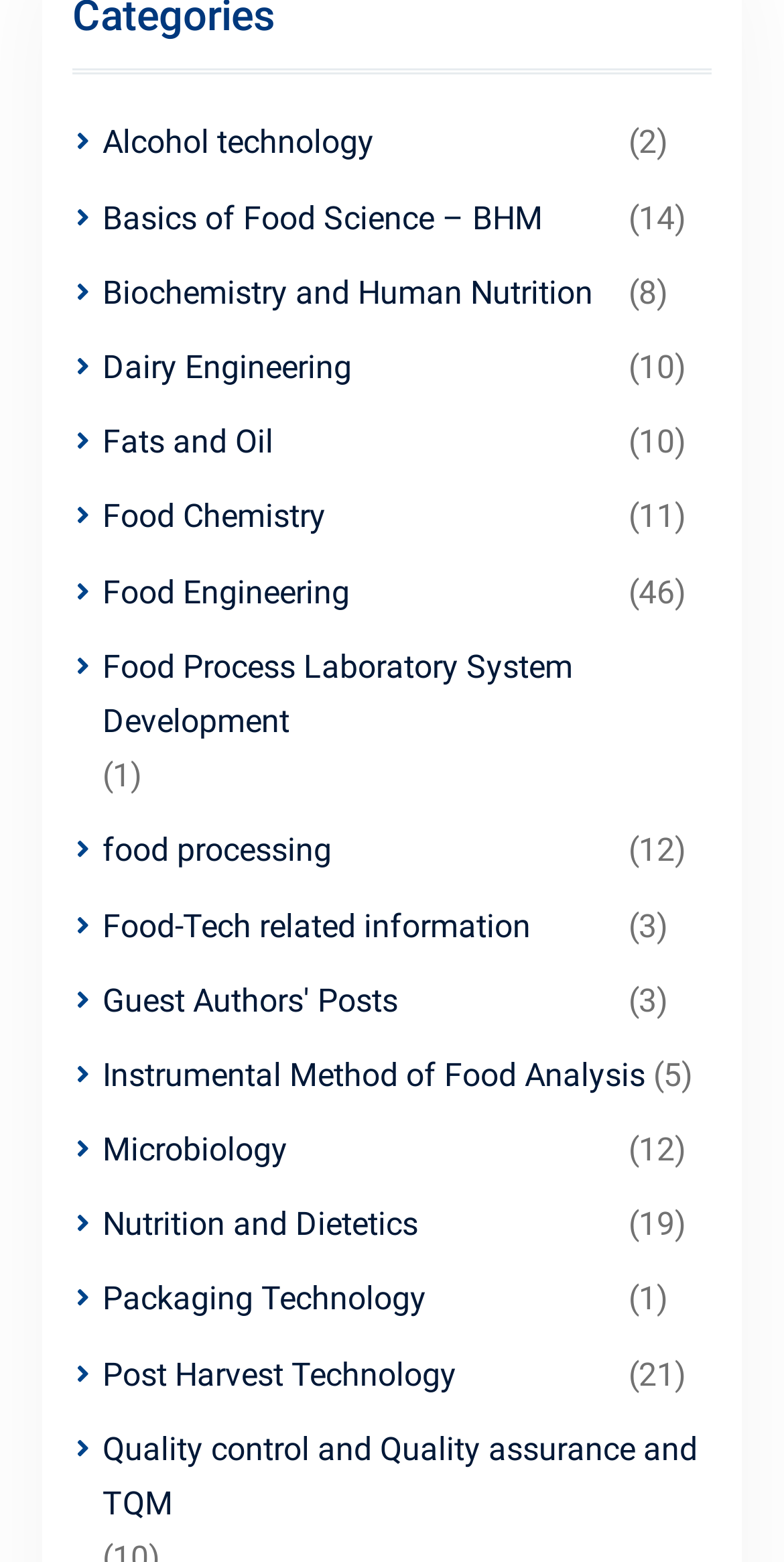Locate the bounding box of the UI element with the following description: "Food Engineering".

[0.13, 0.361, 0.791, 0.396]